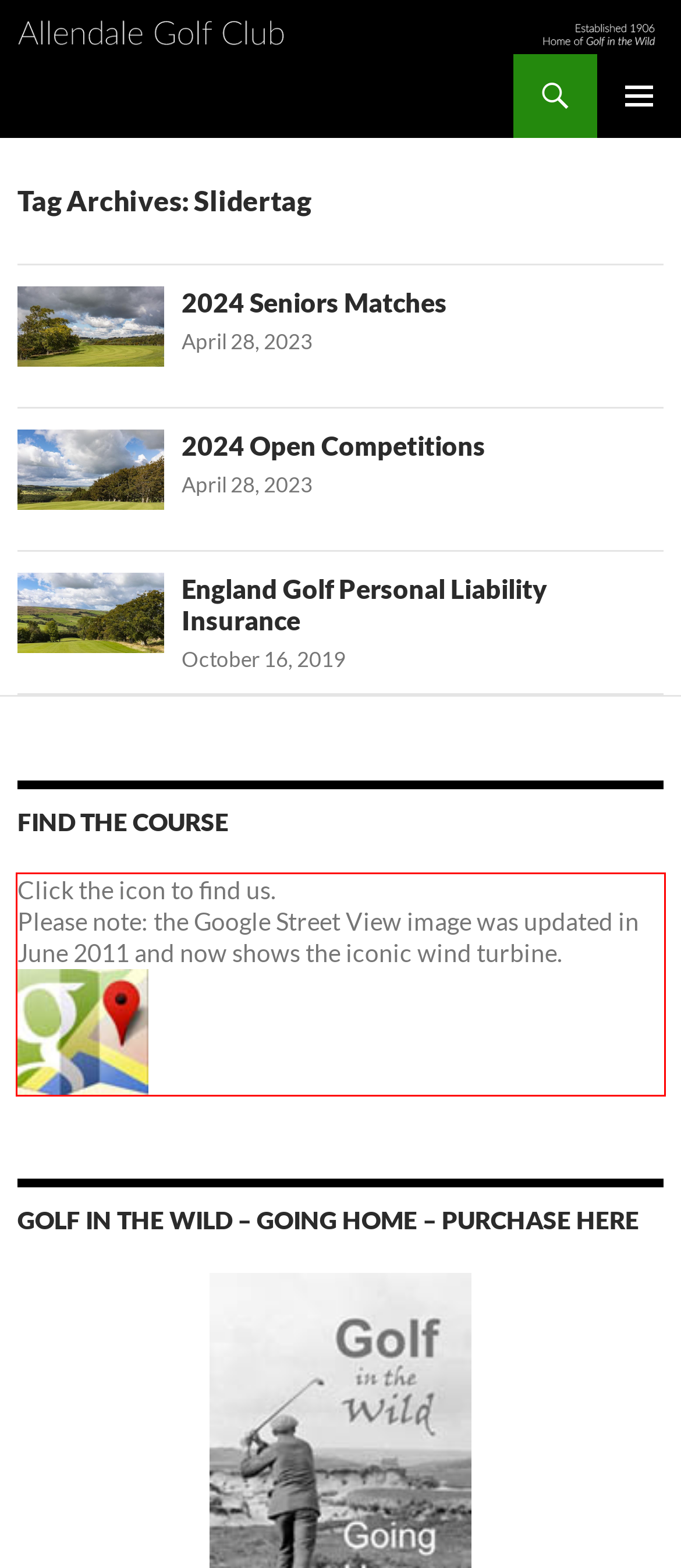Please perform OCR on the UI element surrounded by the red bounding box in the given webpage screenshot and extract its text content.

Click the icon to find us. Please note: the Google Street View image was updated in June 2011 and now shows the iconic wind turbine.